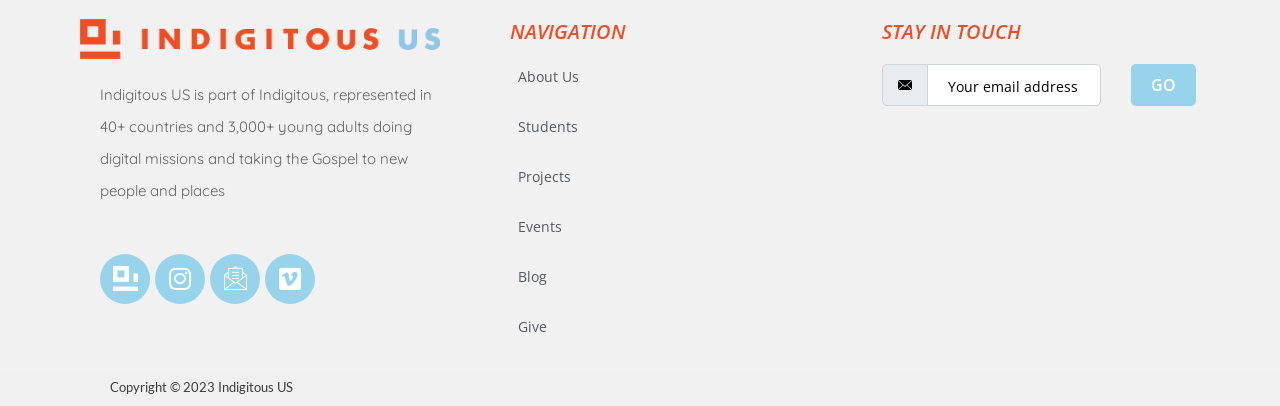Could you find the bounding box coordinates of the clickable area to complete this instruction: "Visit Chickencyclopedia website"?

None